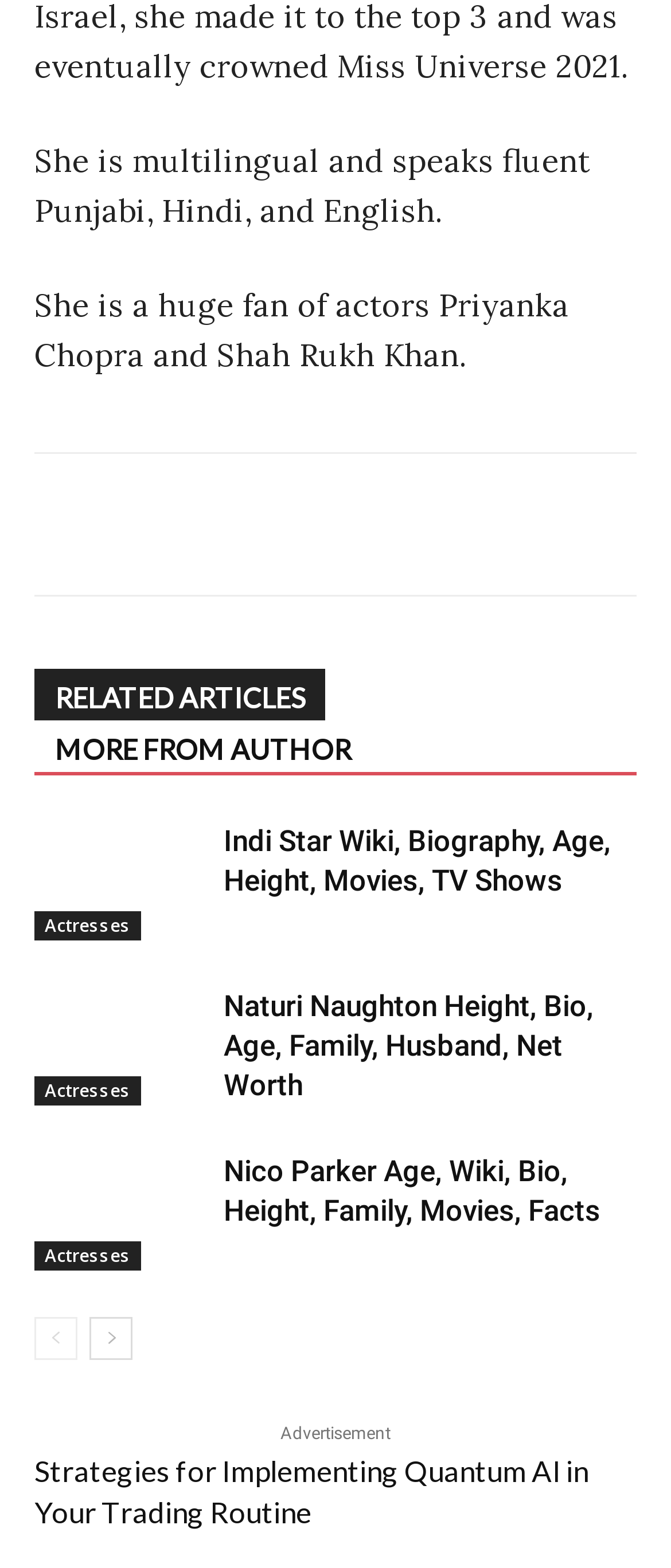Please identify the bounding box coordinates of the element I should click to complete this instruction: 'View Naturi Naughton's bio'. The coordinates should be given as four float numbers between 0 and 1, like this: [left, top, right, bottom].

[0.051, 0.63, 0.308, 0.705]